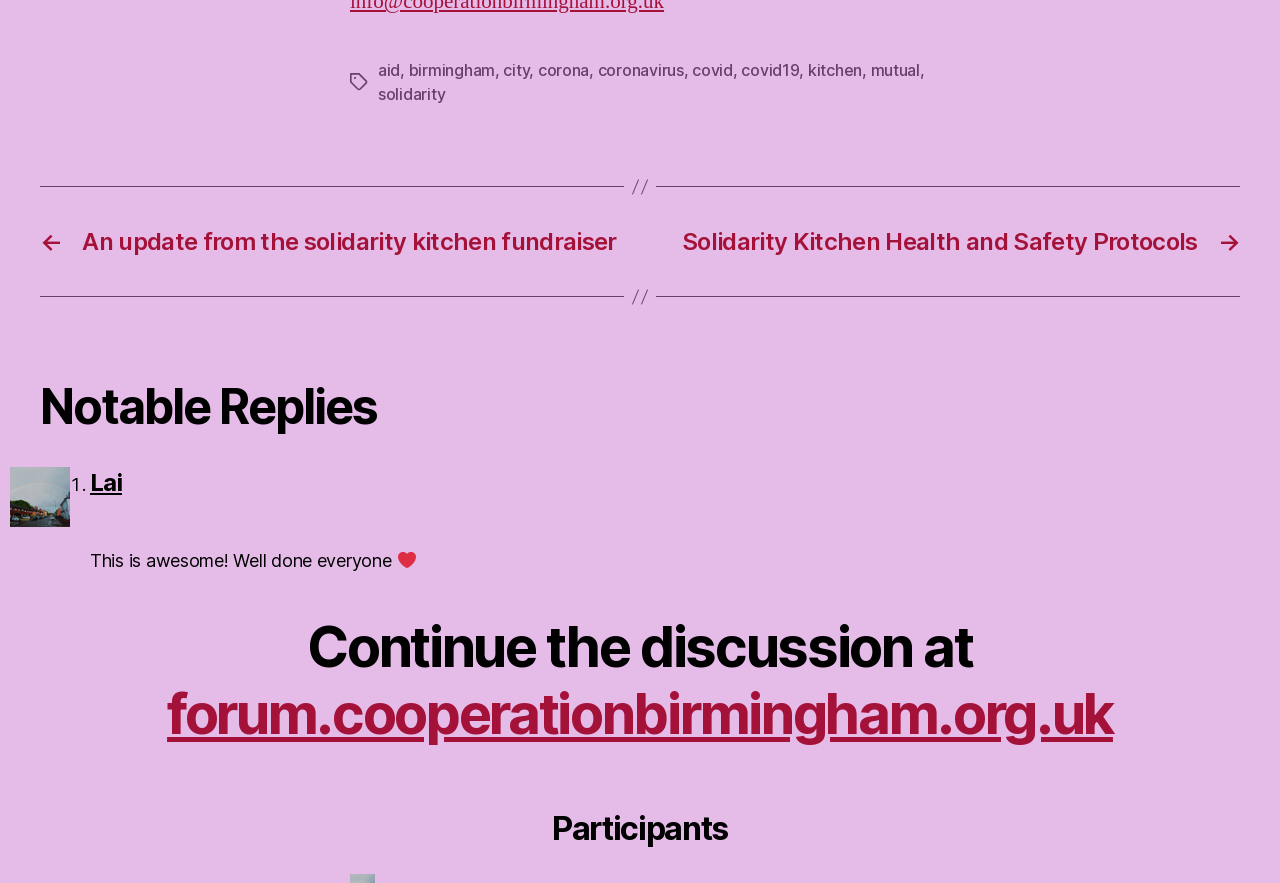Please identify the bounding box coordinates for the region that you need to click to follow this instruction: "Check the Participants section".

[0.031, 0.916, 0.969, 0.961]